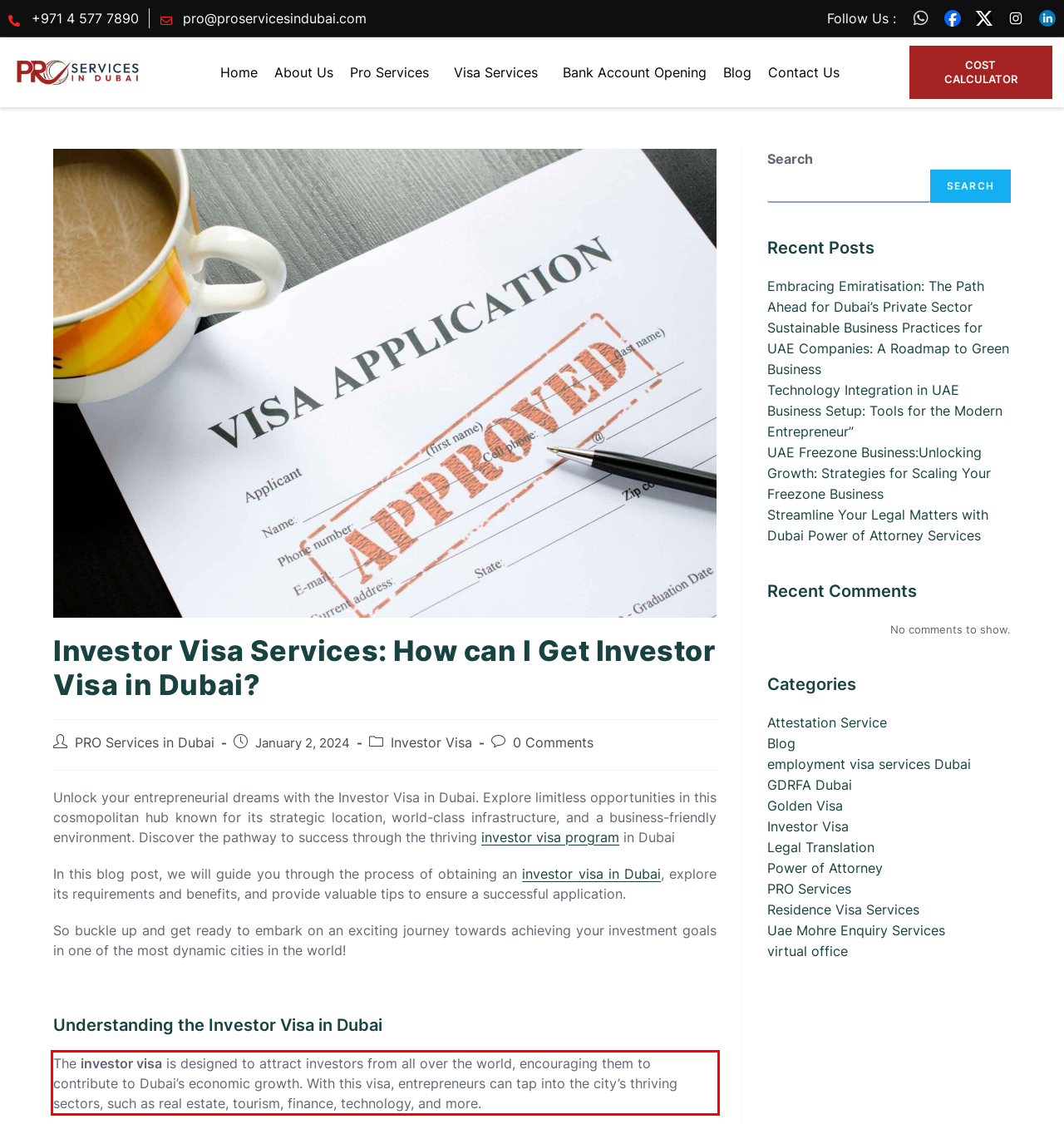Using the provided webpage screenshot, identify and read the text within the red rectangle bounding box.

The investor visa is designed to attract investors from all over the world, encouraging them to contribute to Dubai’s economic growth. With this visa, entrepreneurs can tap into the city’s thriving sectors, such as real estate, tourism, finance, technology, and more.